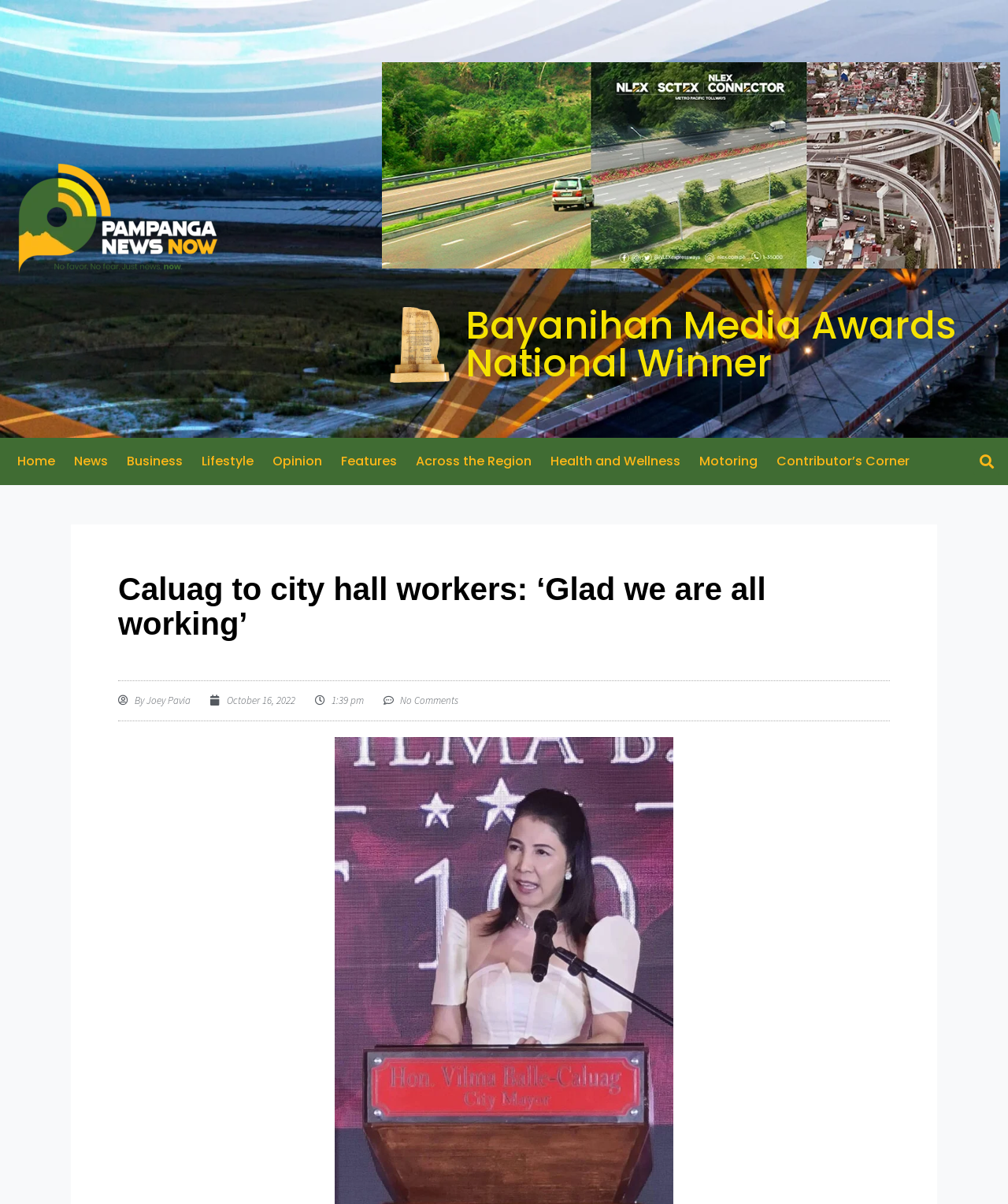Locate the bounding box coordinates of the clickable area to execute the instruction: "Search for news". Provide the coordinates as four float numbers between 0 and 1, represented as [left, top, right, bottom].

[0.955, 0.372, 0.992, 0.394]